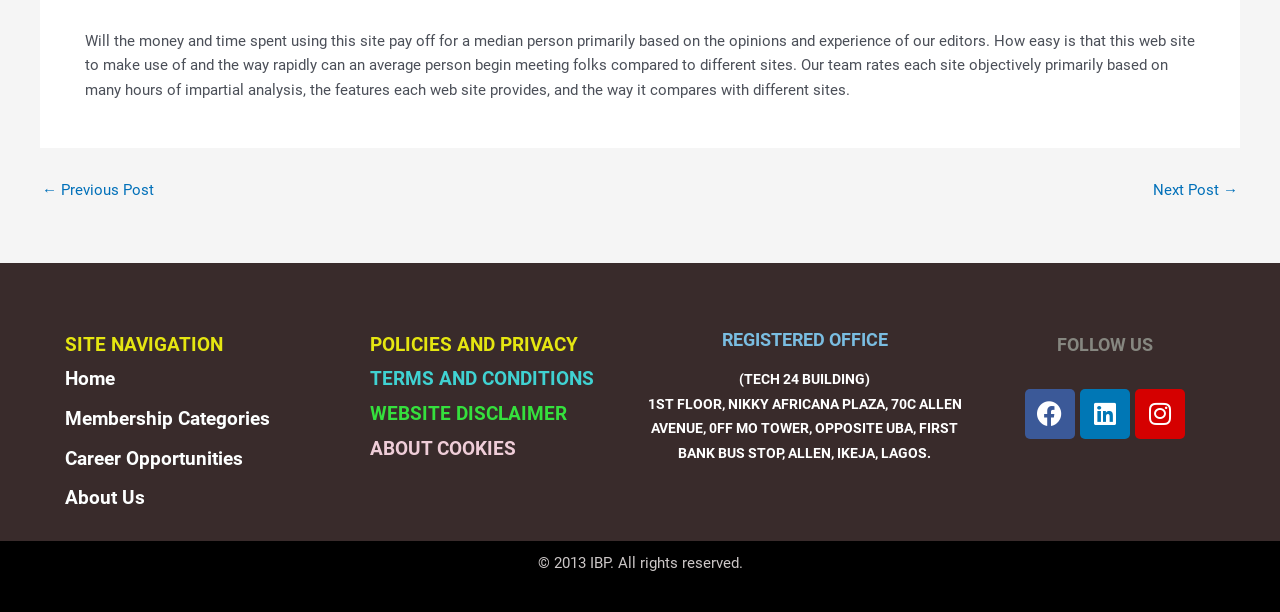How does the website rate dating sites?
Craft a detailed and extensive response to the question.

According to the static text at the top of the webpage, the website's team rates each dating site objectively based on many hours of independent research, considering the features each site provides and how it compares to other sites.